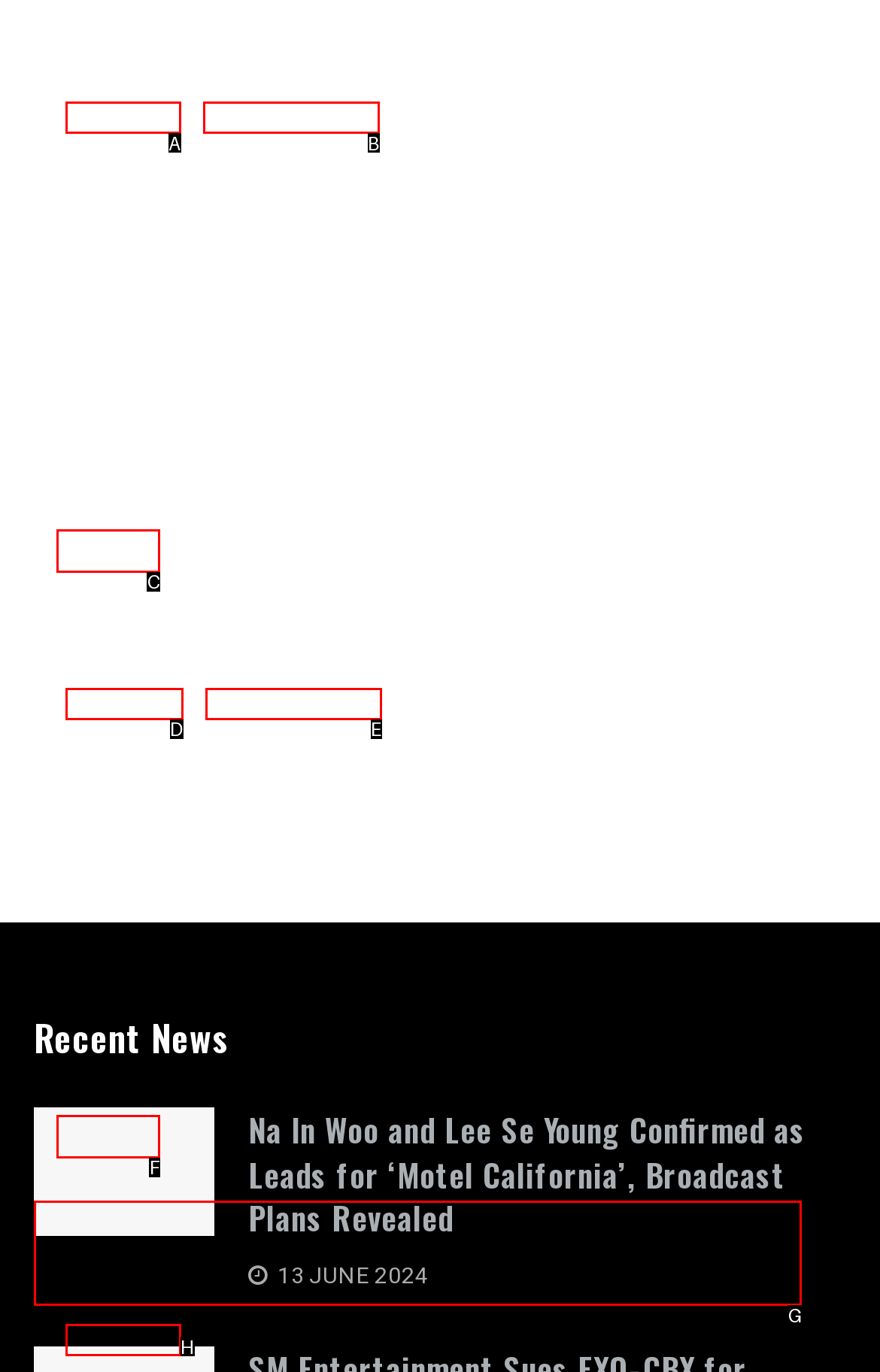From the options shown, which one fits the description: 12 June 2024? Respond with the appropriate letter.

E